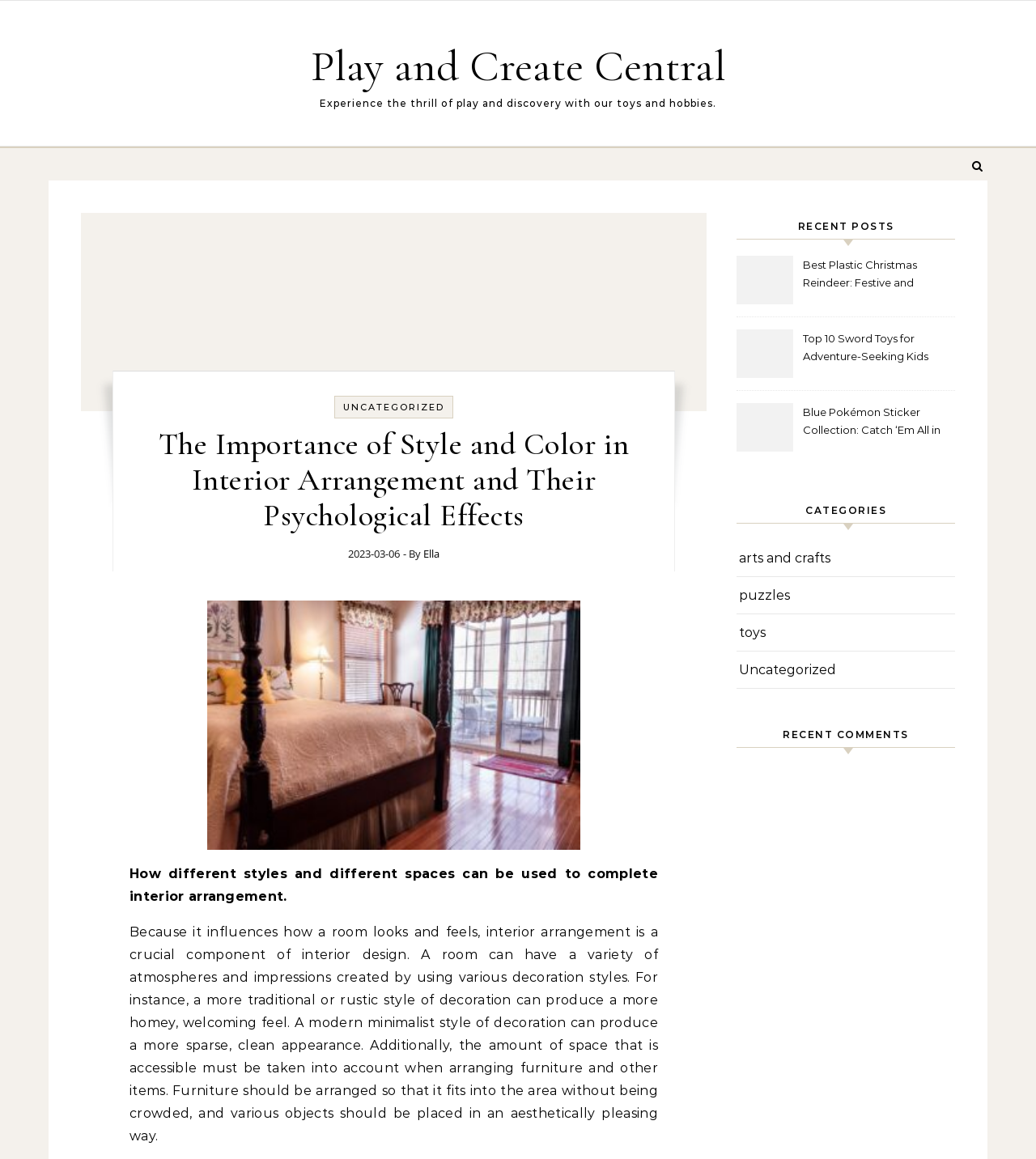Identify the bounding box for the described UI element: "Bonaire, Sint Eustatius and Saba".

None